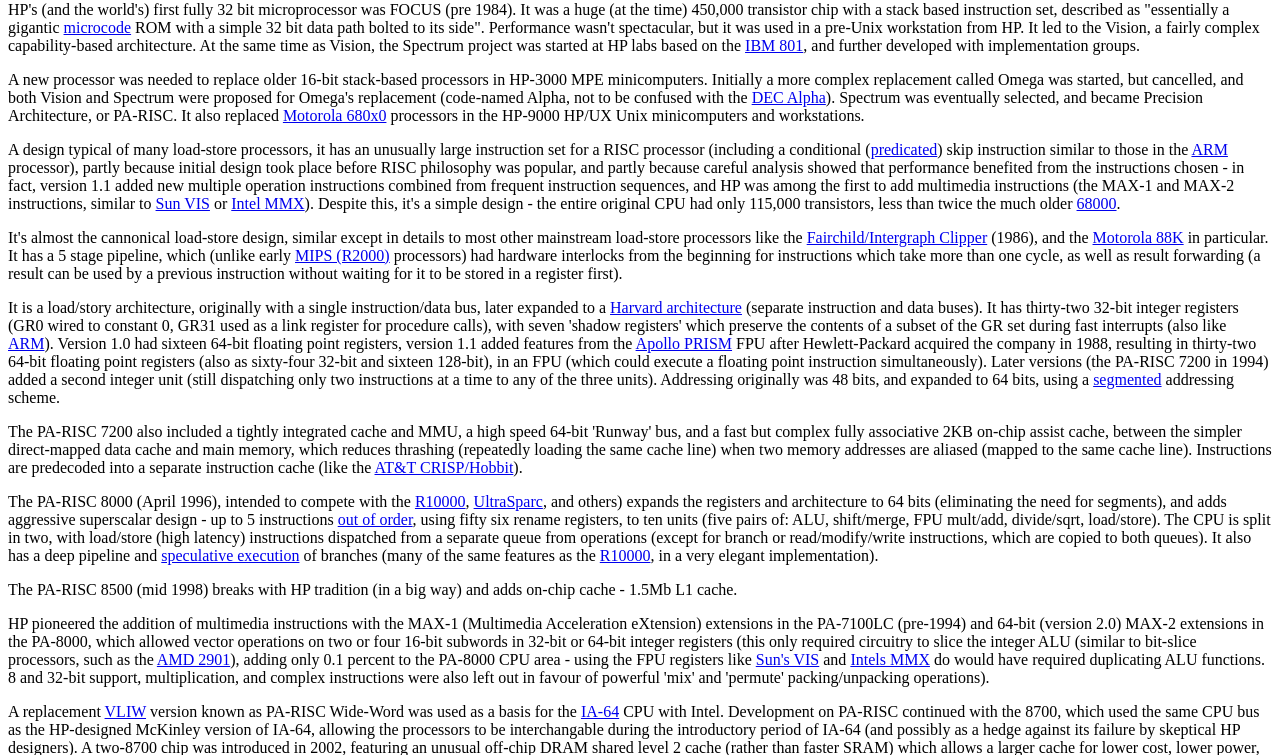Locate the bounding box coordinates of the element that should be clicked to fulfill the instruction: "click the link 'DEC Alpha'".

[0.587, 0.117, 0.645, 0.14]